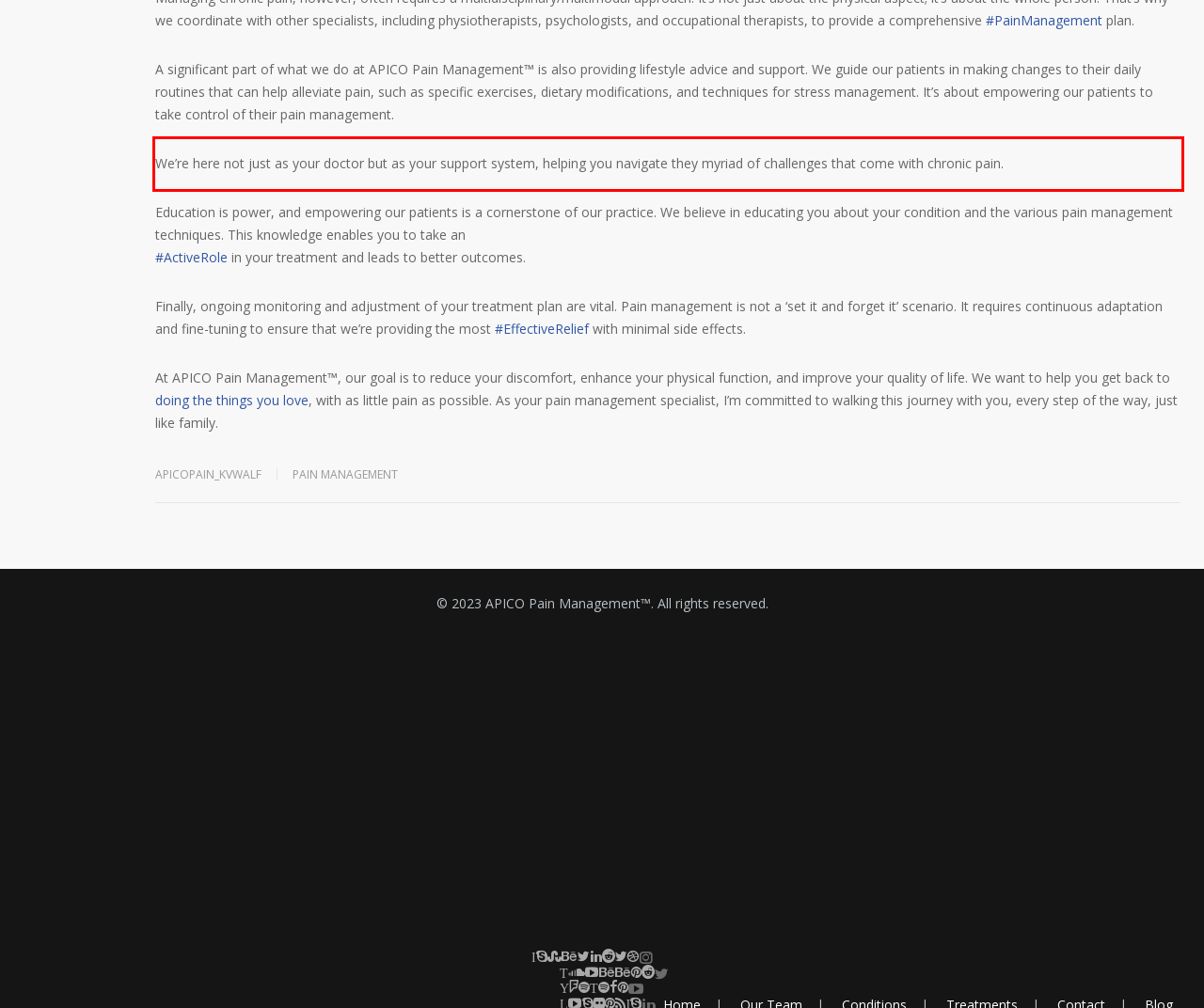Please identify the text within the red rectangular bounding box in the provided webpage screenshot.

We’re here not just as your doctor but as your support system, helping you navigate they myriad of challenges that come with chronic pain.